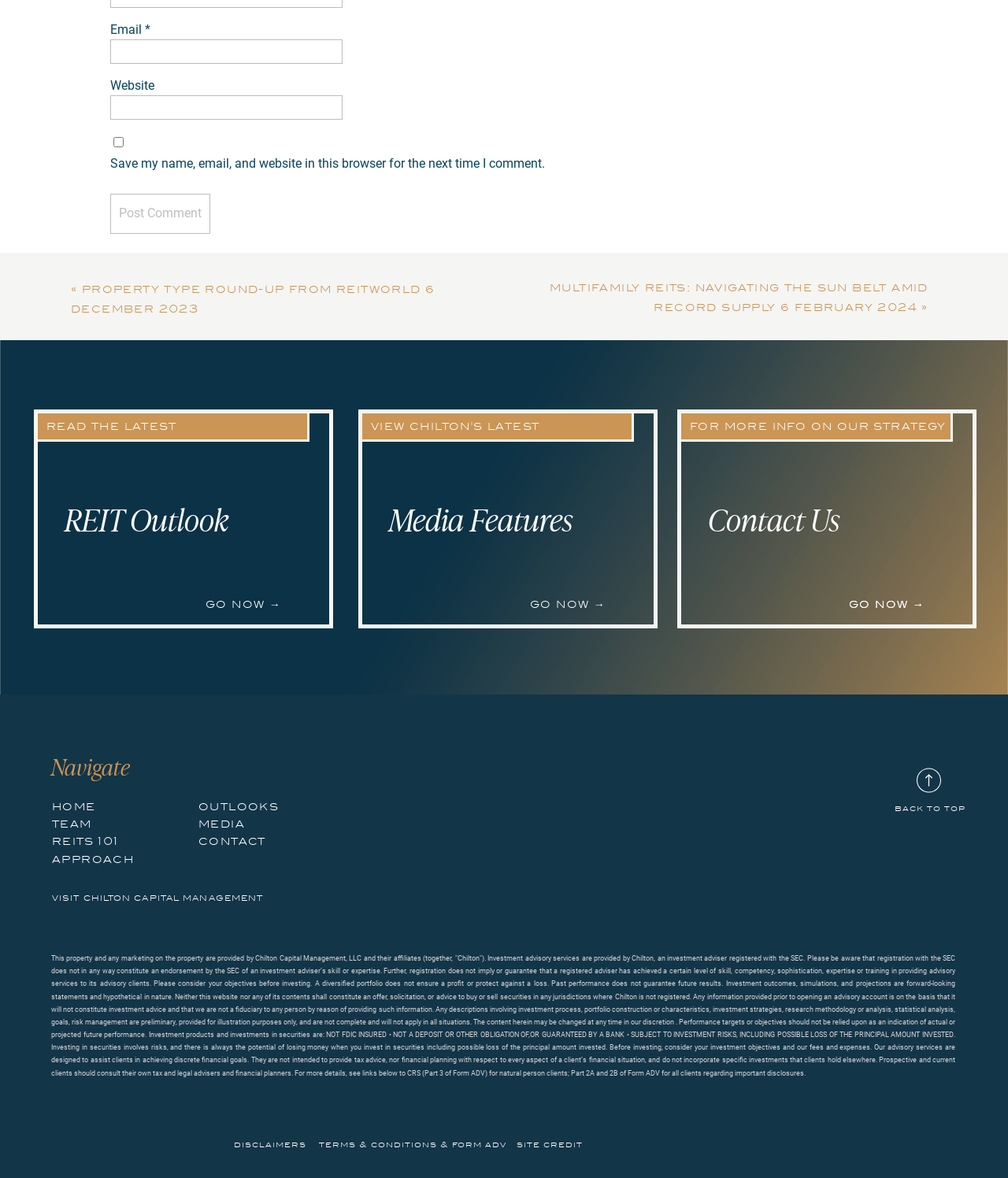What is the purpose of the 'Save my name, email, and website in this browser for the next time I comment' checkbox?
Using the image as a reference, answer with just one word or a short phrase.

To save user information